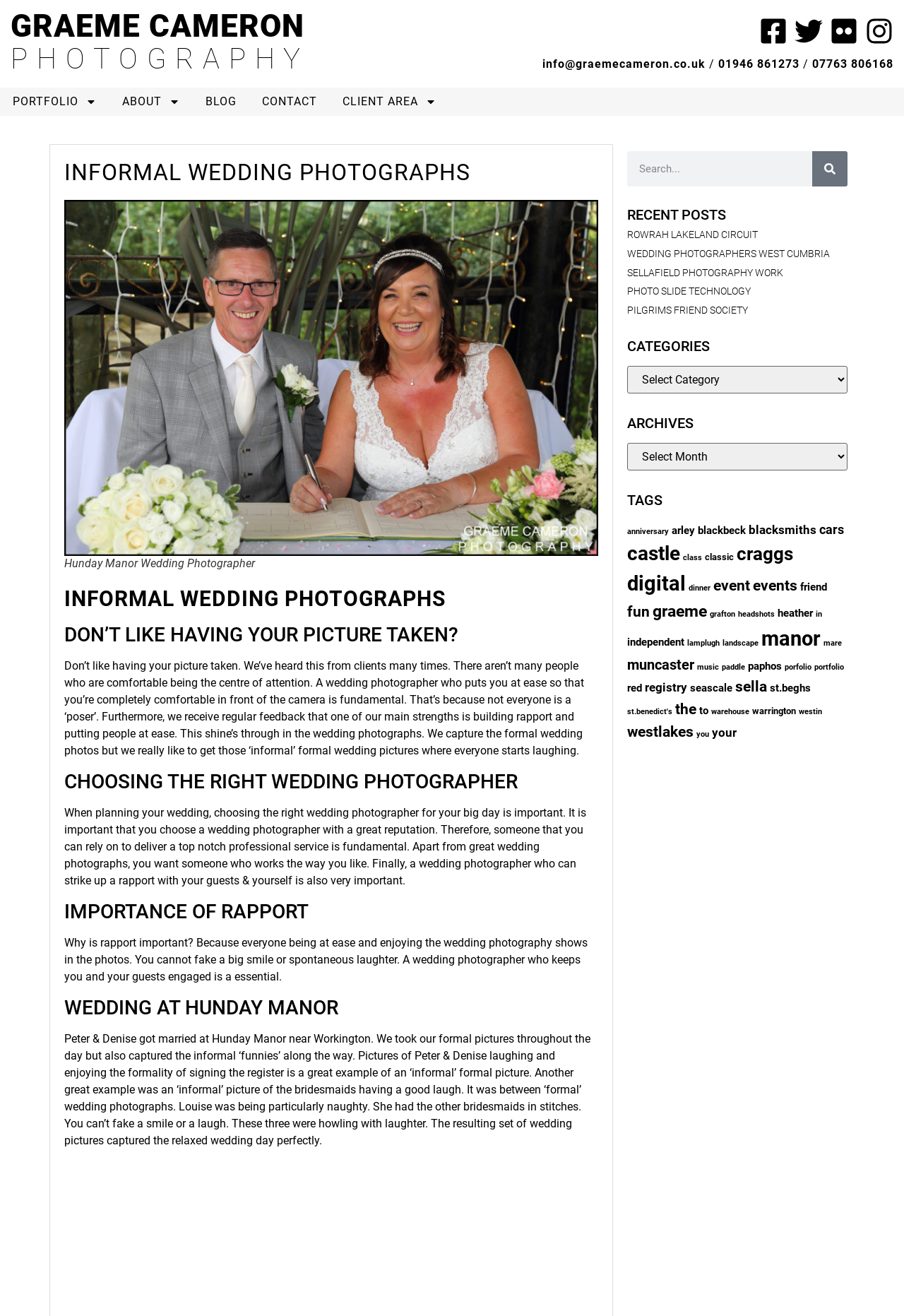What is the purpose of the wedding photographer?
Please give a well-detailed answer to the question.

The purpose of the wedding photographer is mentioned in the text 'We capture the formal wedding photos but we really like to get those ‘informal’ formal wedding pictures where everyone starts laughing.' which suggests that the photographer aims to capture informal wedding photographs.